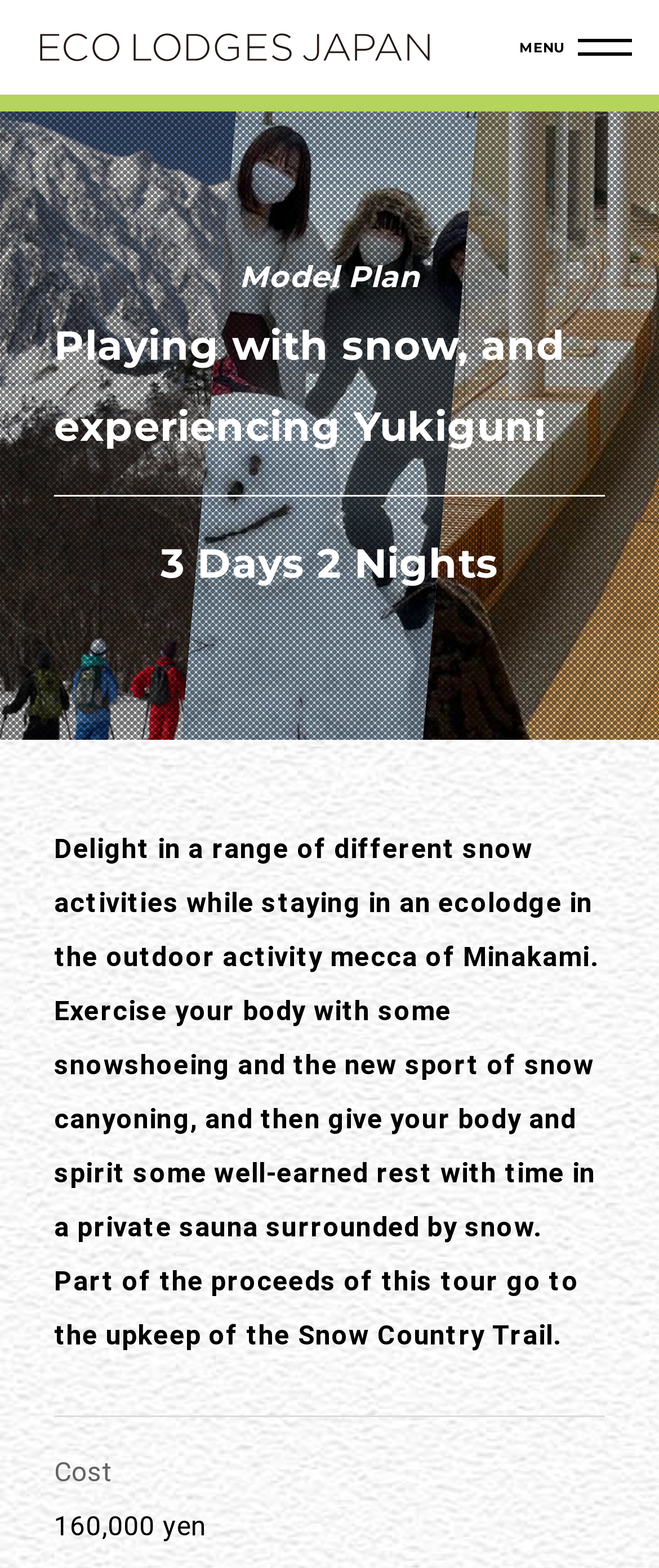What is the theme of the tour?
Based on the visual information, provide a detailed and comprehensive answer.

Based on the text description, it seems that the tour is focused on snow activities, such as snowshoeing and snow canyoning, which suggests that the theme of the tour is snow activities.